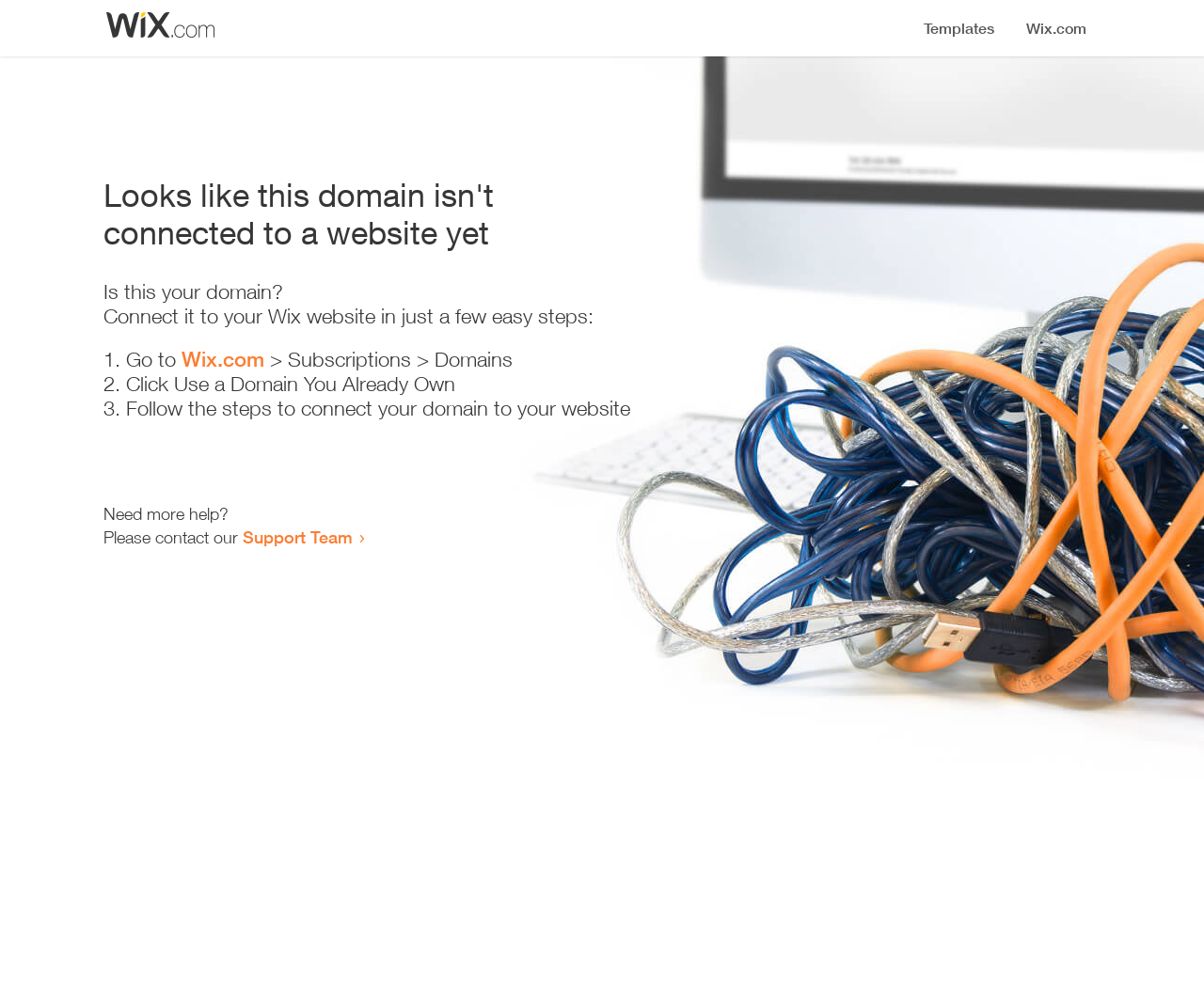Determine the title of the webpage and give its text content.

Looks like this domain isn't
connected to a website yet